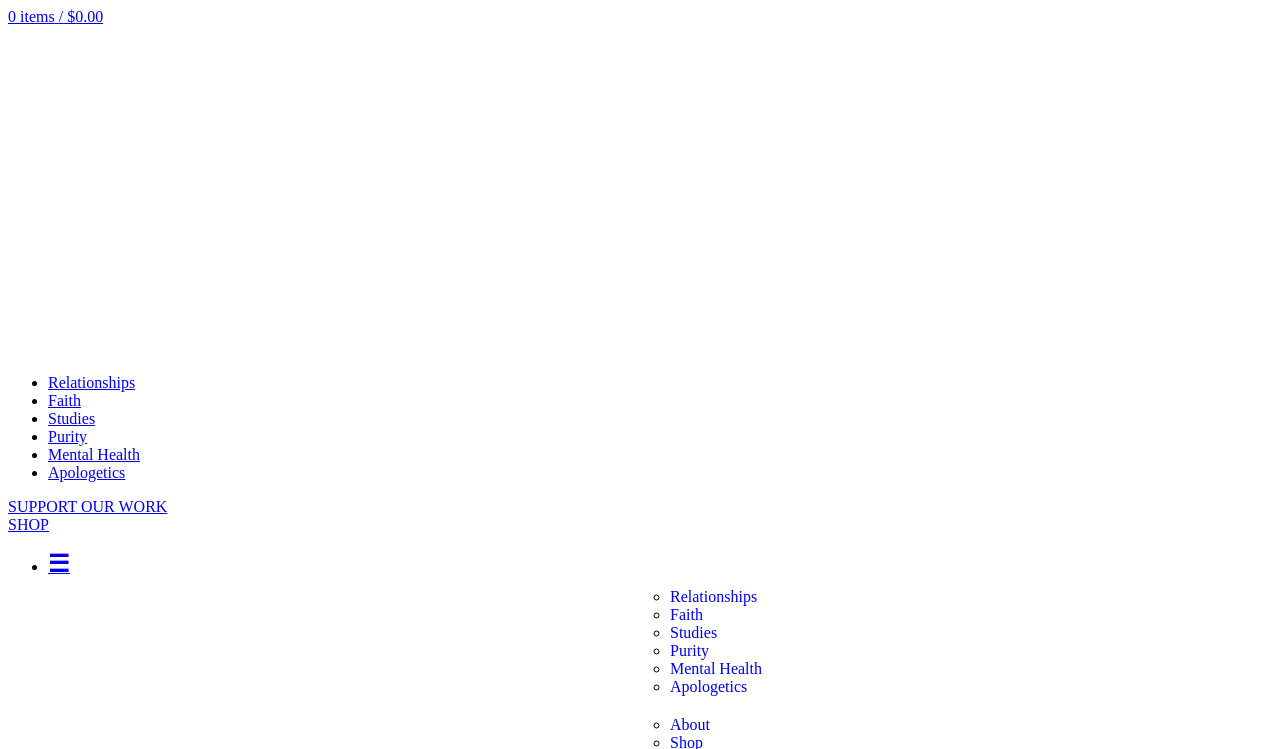Please find the bounding box coordinates for the clickable element needed to perform this instruction: "Navigate to main page".

[0.006, 0.499, 0.994, 0.644]